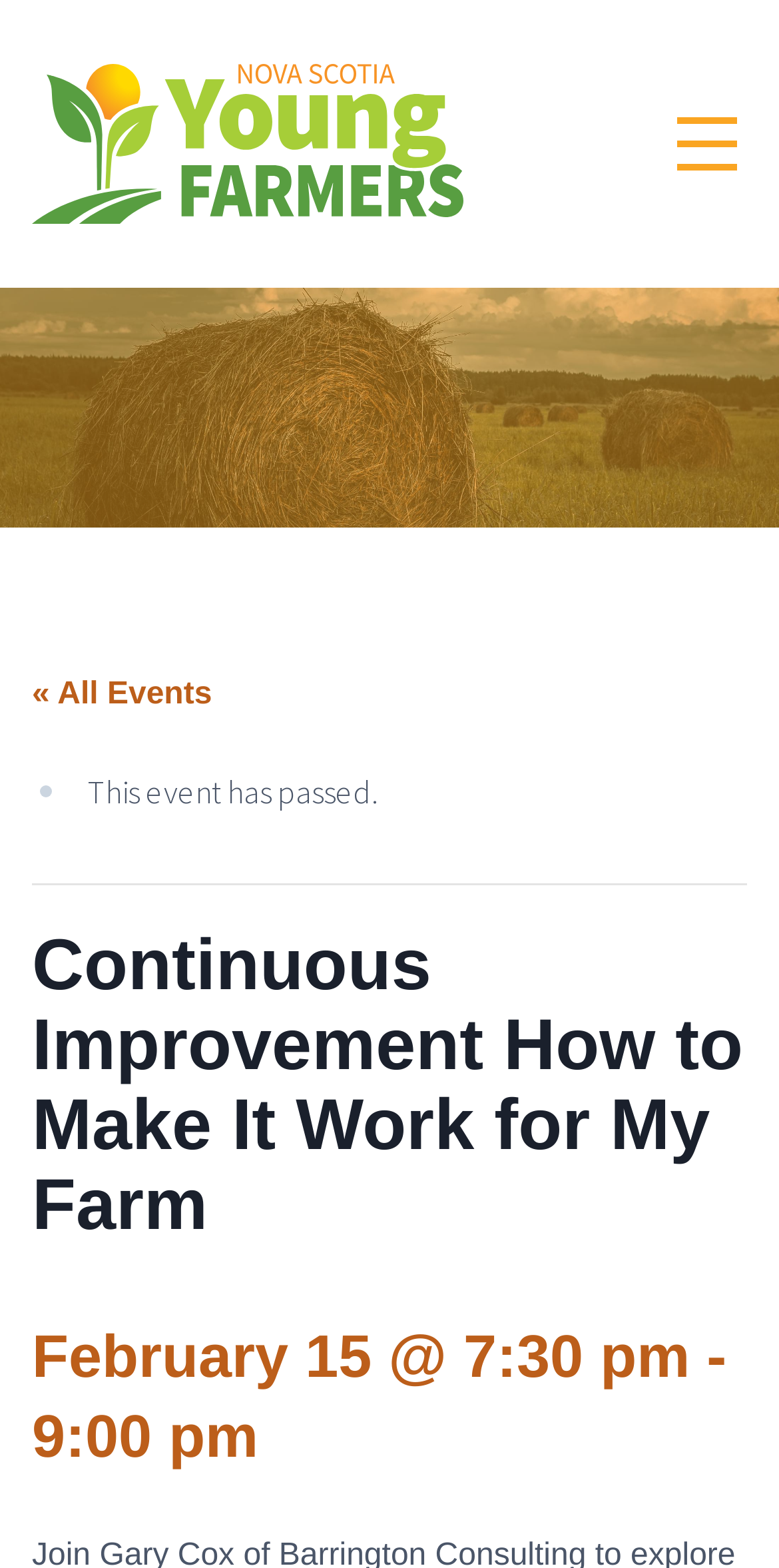What is the topic of this event?
Please provide a single word or phrase as the answer based on the screenshot.

Continuous Improvement